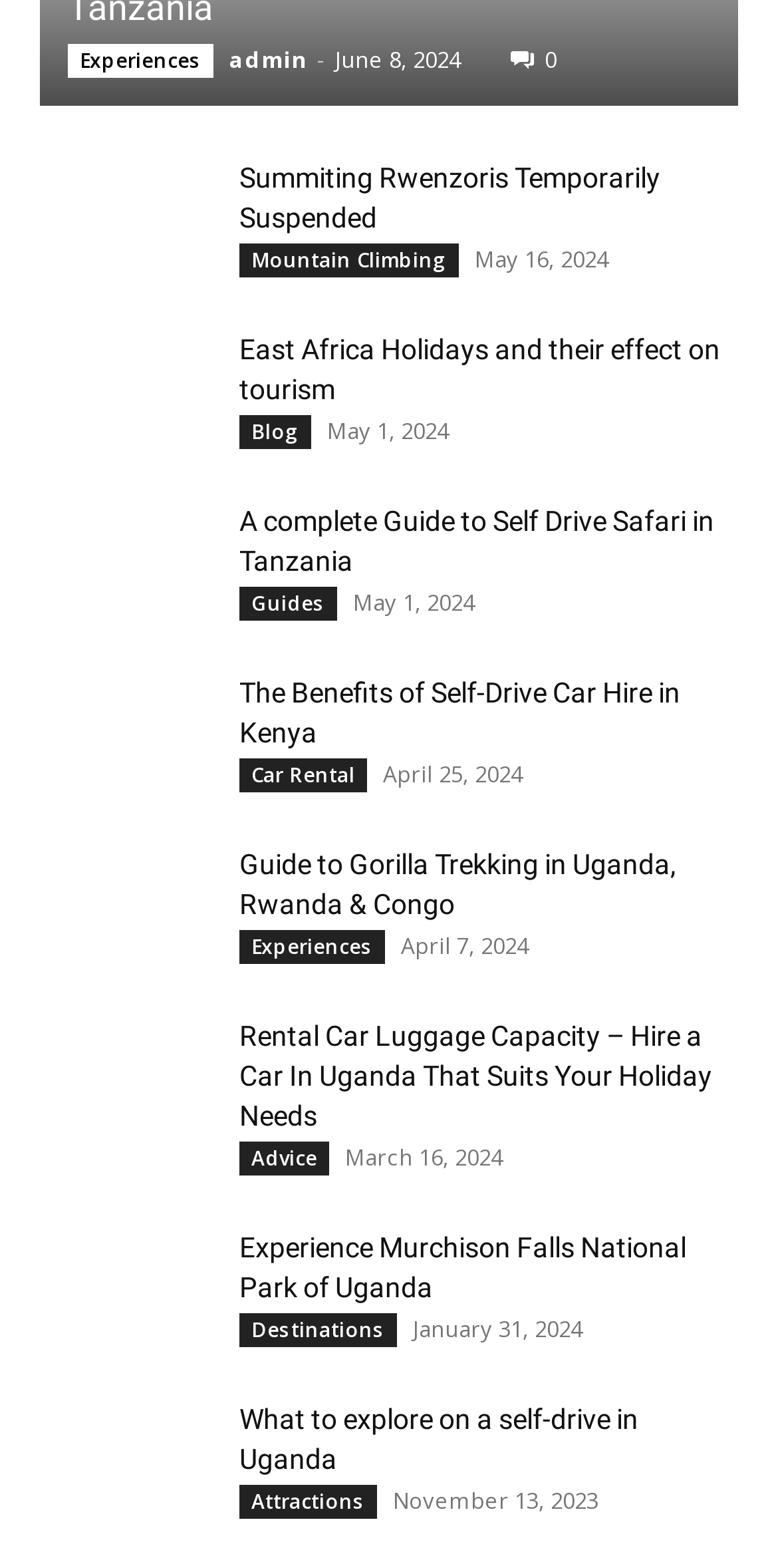How many experiences are listed?
Respond to the question with a single word or phrase according to the image.

9